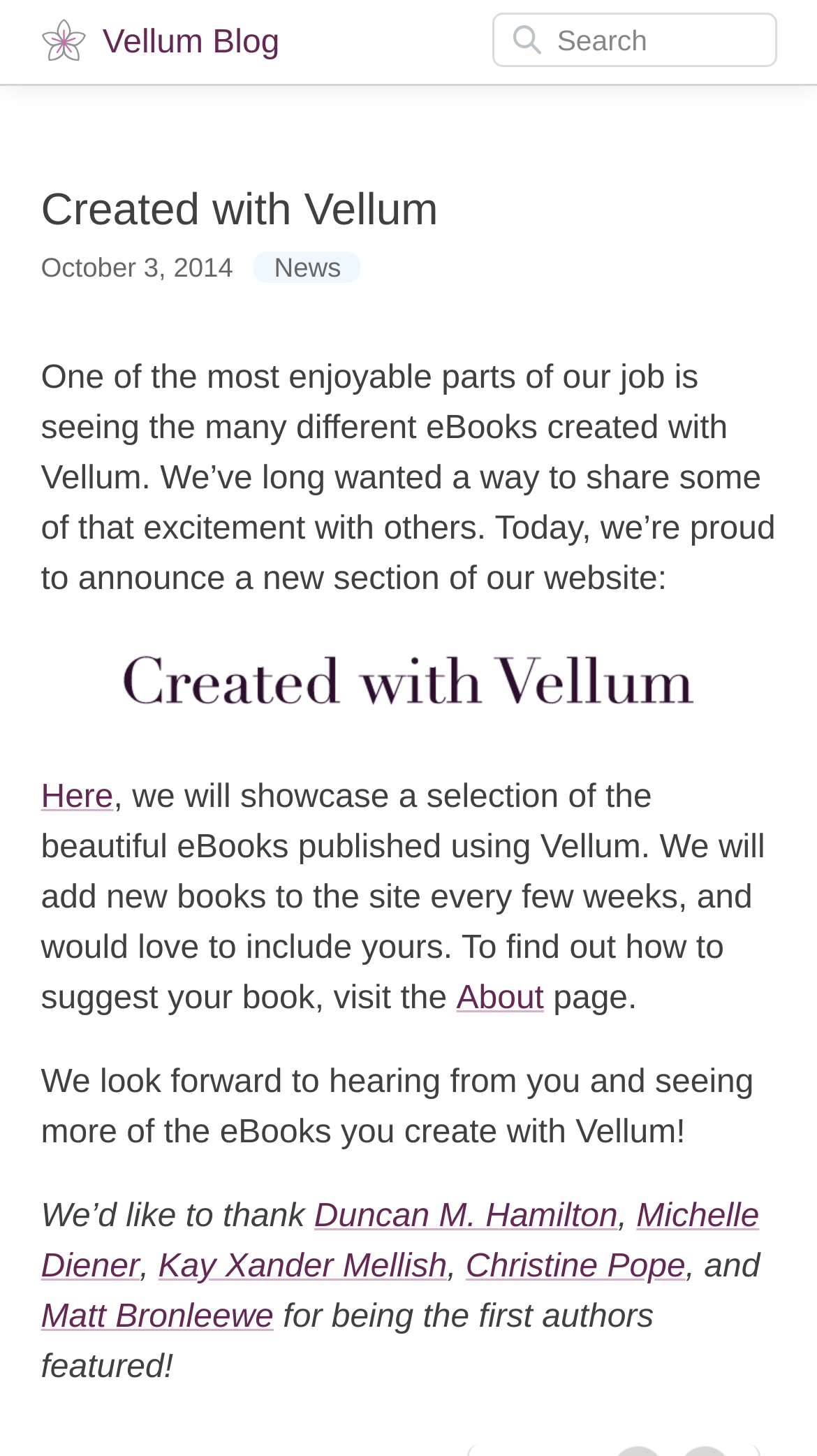Provide the bounding box coordinates in the format (top-left x, top-left y, bottom-right x, bottom-right y). All values are floating point numbers between 0 and 1. Determine the bounding box coordinate of the UI element described as: aria-label="search nico" name="s" placeholder="Search"

[0.601, 0.009, 0.95, 0.047]